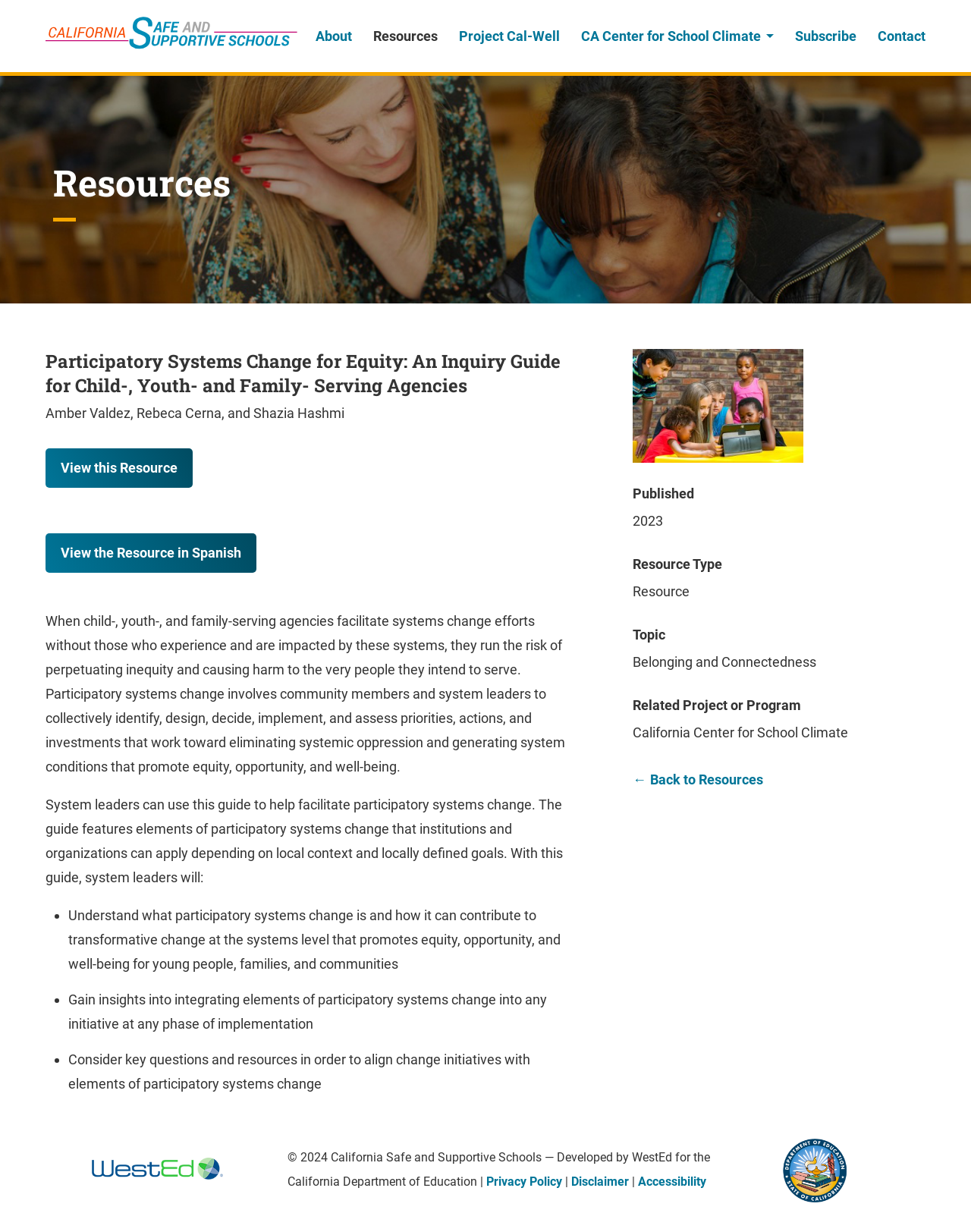Can you provide the bounding box coordinates for the element that should be clicked to implement the instruction: "Go to California Safe and Supportive Schools"?

[0.047, 0.014, 0.306, 0.04]